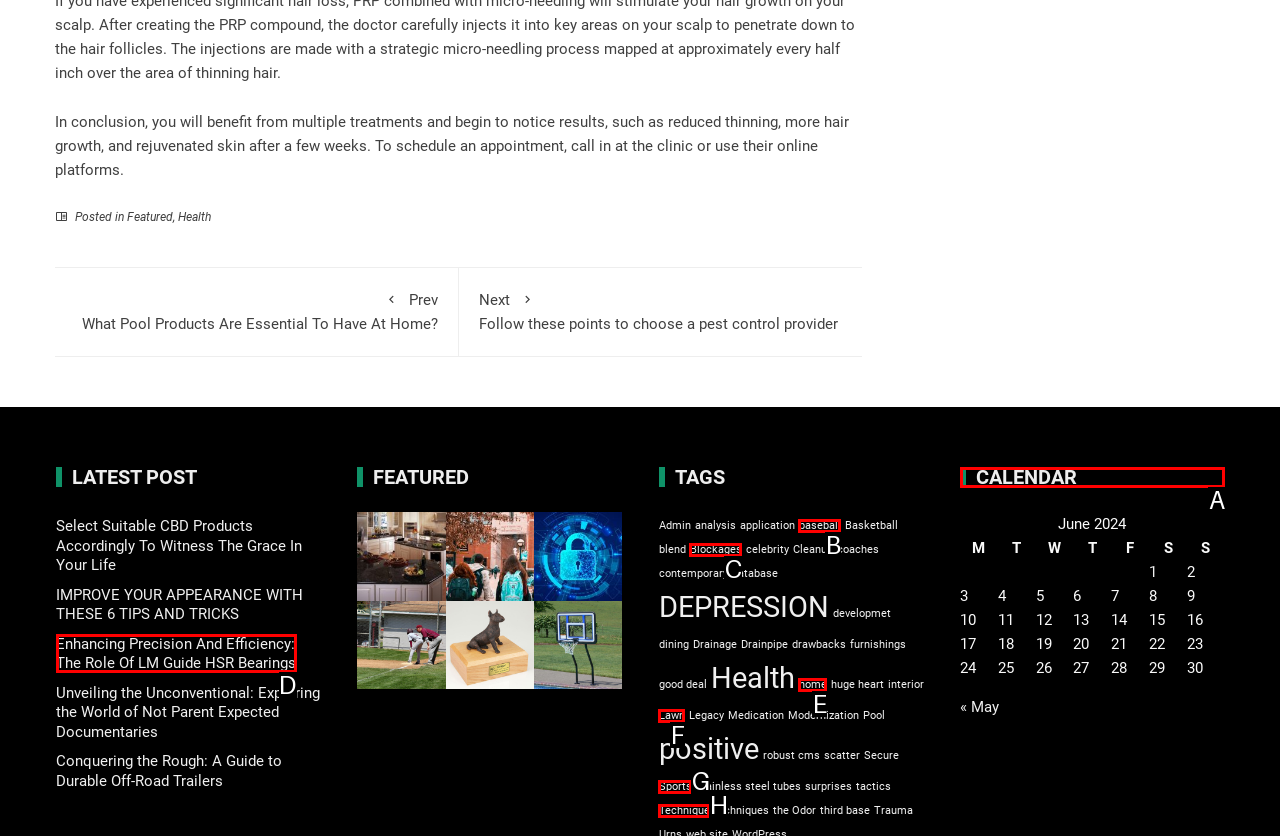Determine the letter of the UI element that will complete the task: View the 'CALENDAR' for June 2024
Reply with the corresponding letter.

A